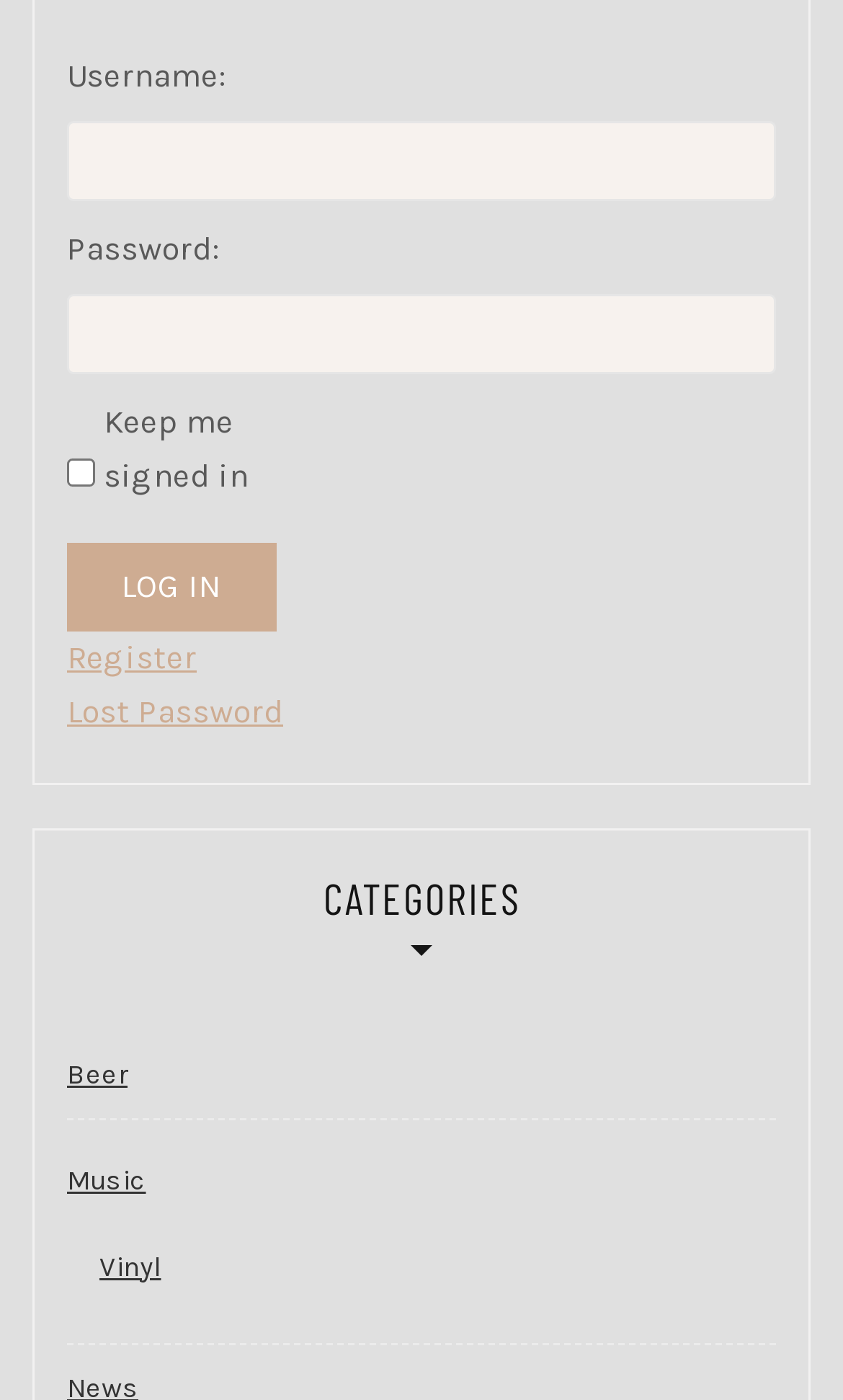Find and indicate the bounding box coordinates of the region you should select to follow the given instruction: "Click Register".

[0.079, 0.451, 0.233, 0.489]